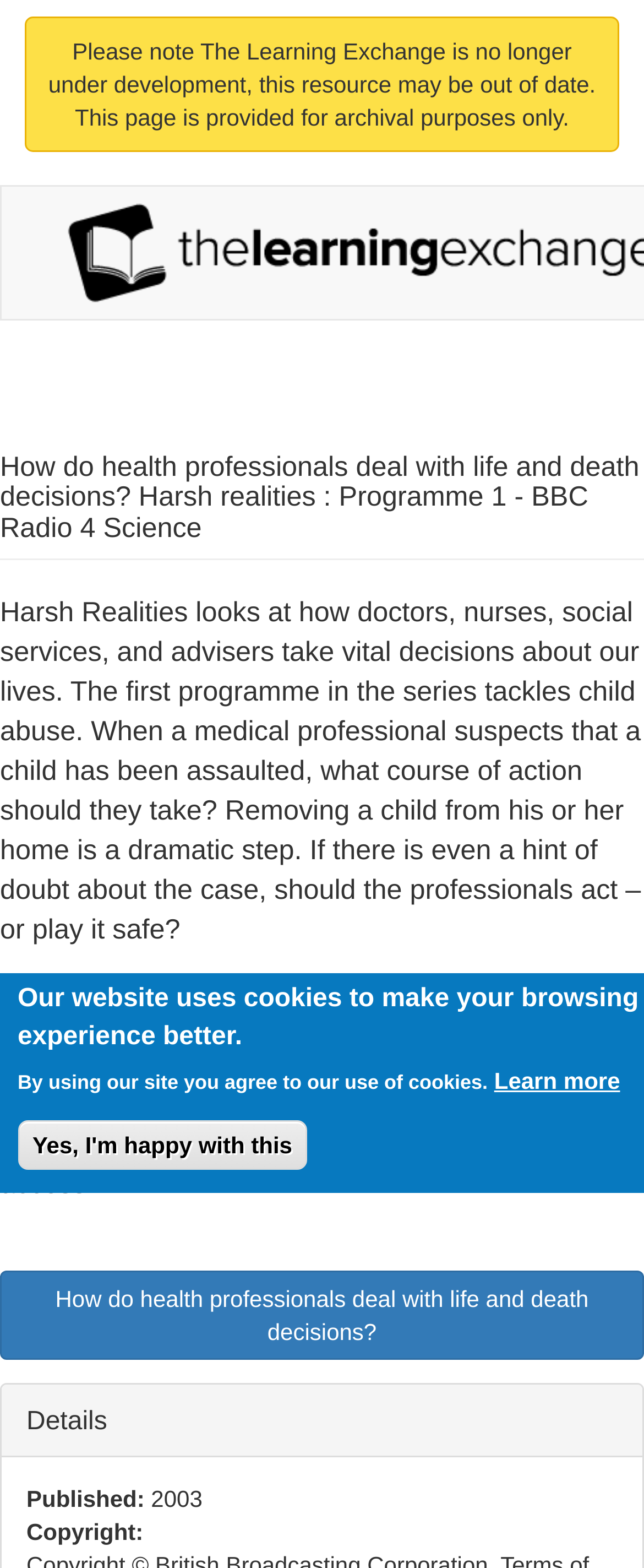Using the provided description Learn more, find the bounding box coordinates for the UI element. Provide the coordinates in (top-left x, top-left y, bottom-right x, bottom-right y) format, ensuring all values are between 0 and 1.

[0.767, 0.679, 0.963, 0.7]